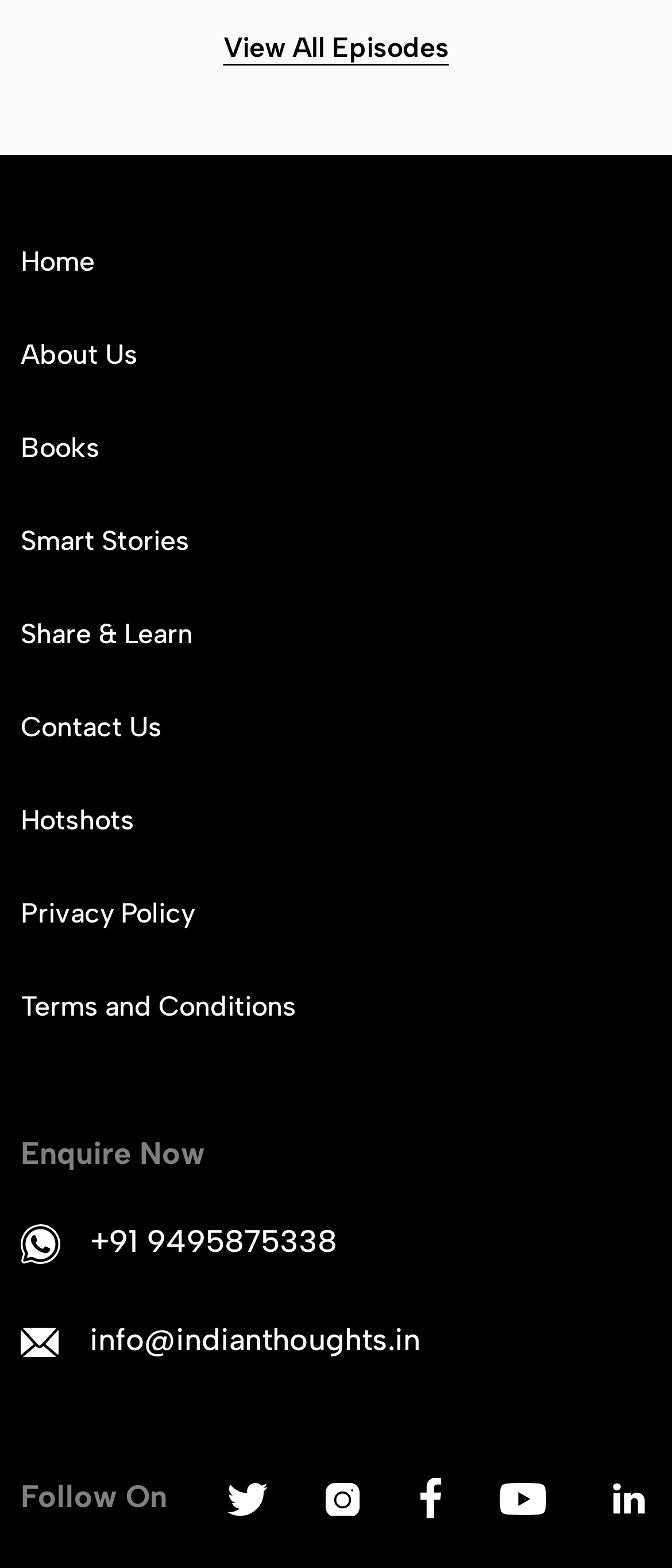Carefully examine the image and provide an in-depth answer to the question: How many social media icons are there?

I counted the number of social media icons at the bottom of the page, which includes five icons, each representing a different social media platform.